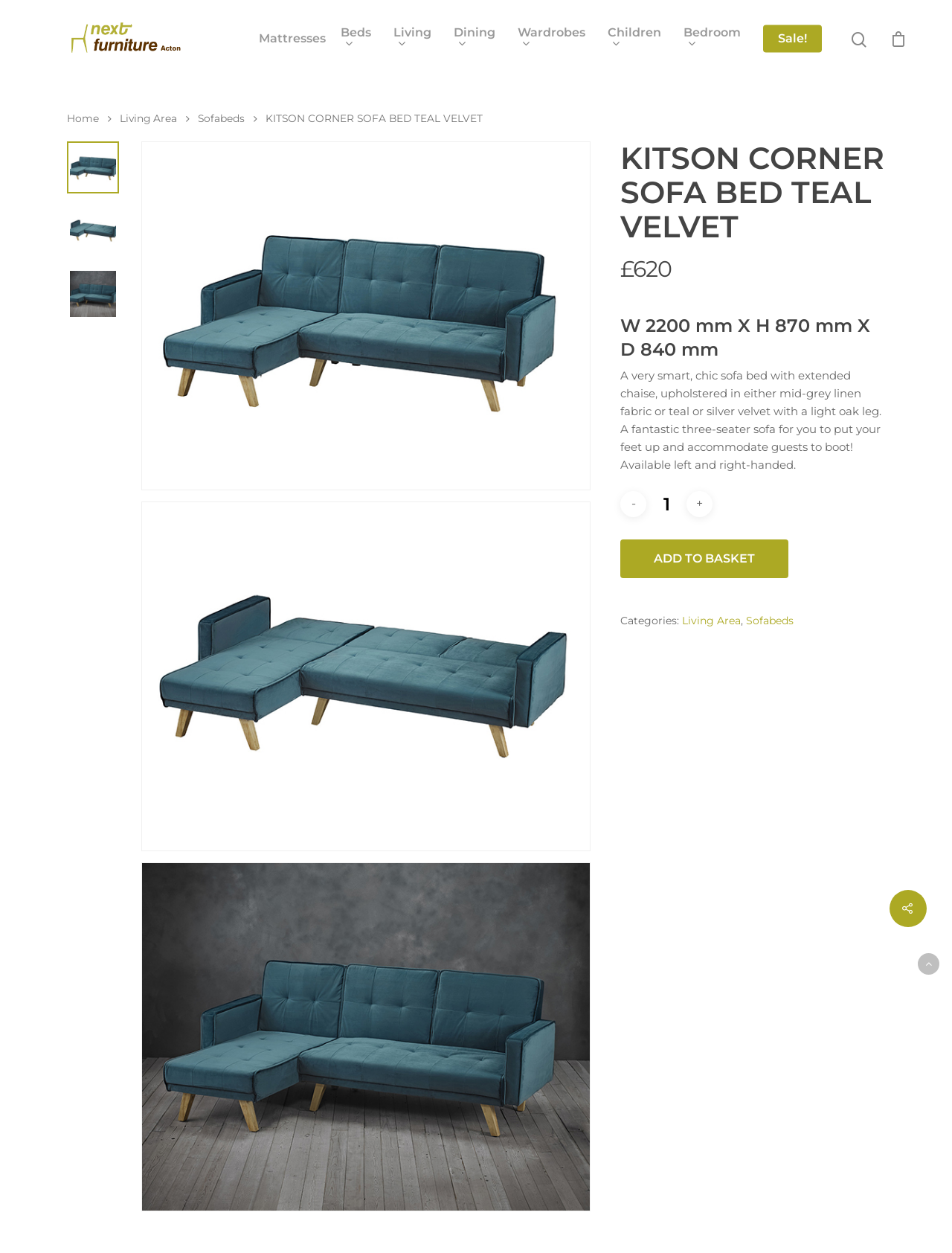Locate the bounding box of the UI element described in the following text: "Bedroom".

[0.718, 0.021, 0.786, 0.041]